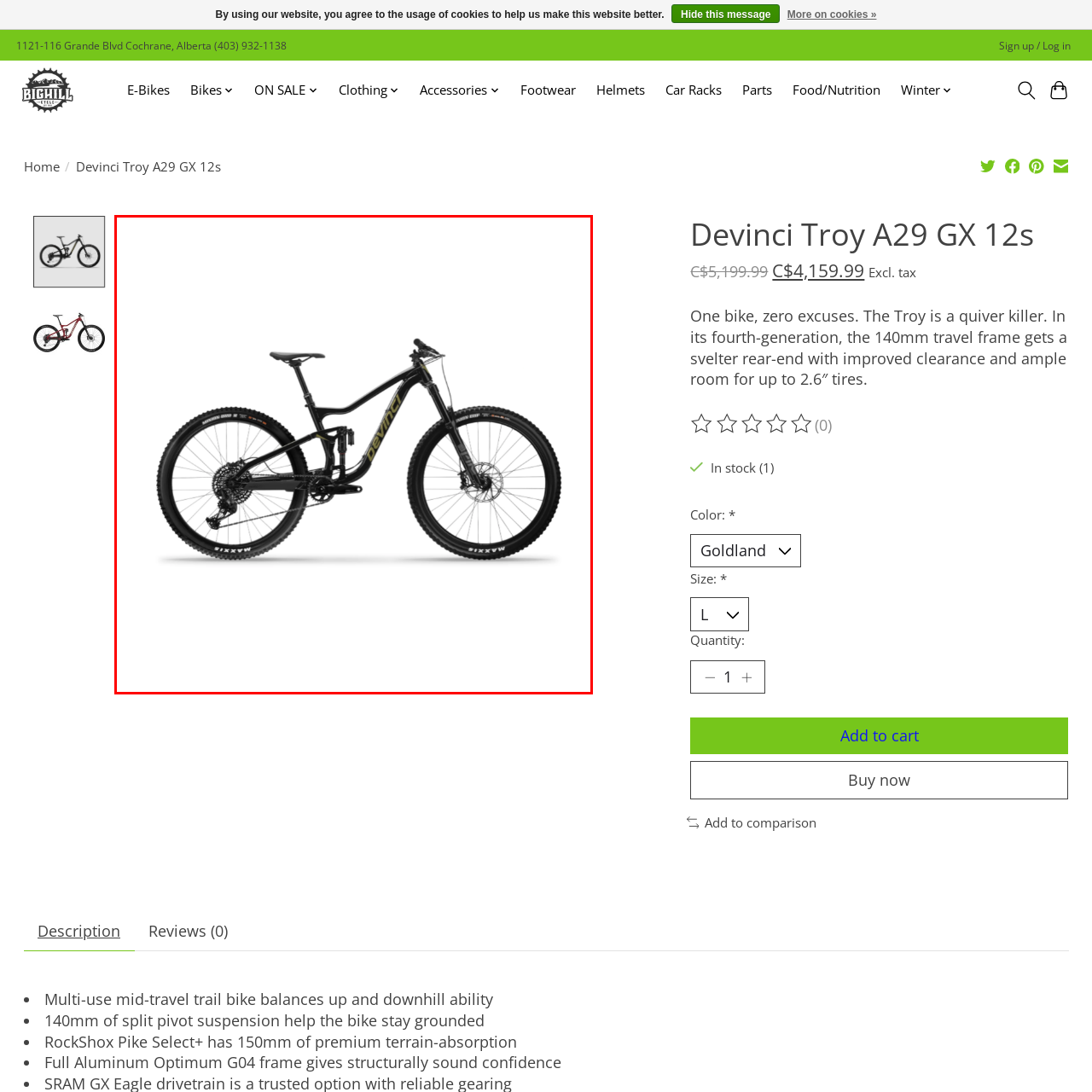Check the image highlighted by the red rectangle and provide a single word or phrase for the question:
How much rear suspension does the bike have?

140mm